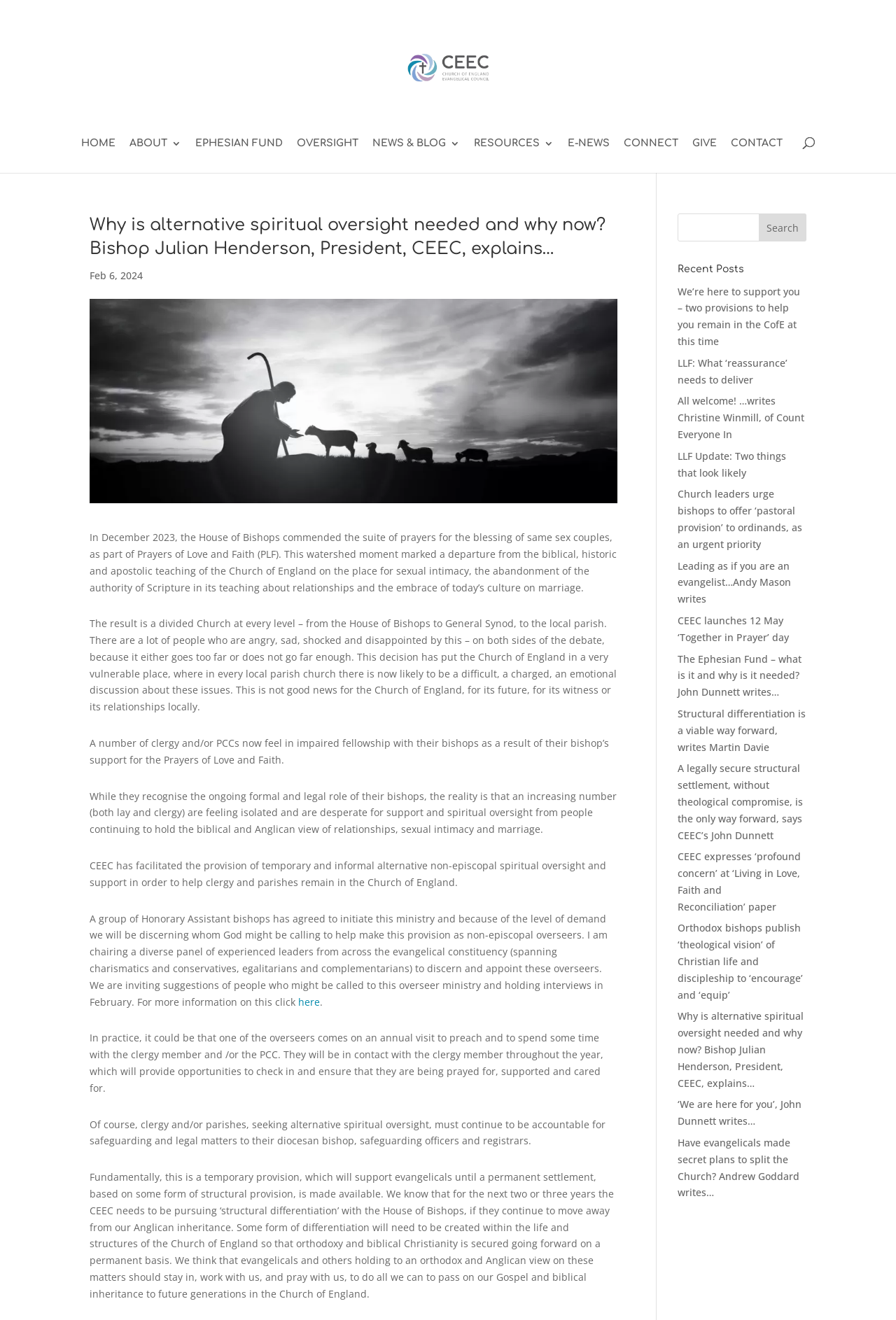Identify the main heading of the webpage and provide its text content.

Why is alternative spiritual oversight needed and why now? Bishop Julian Henderson, President, CEEC, explains…